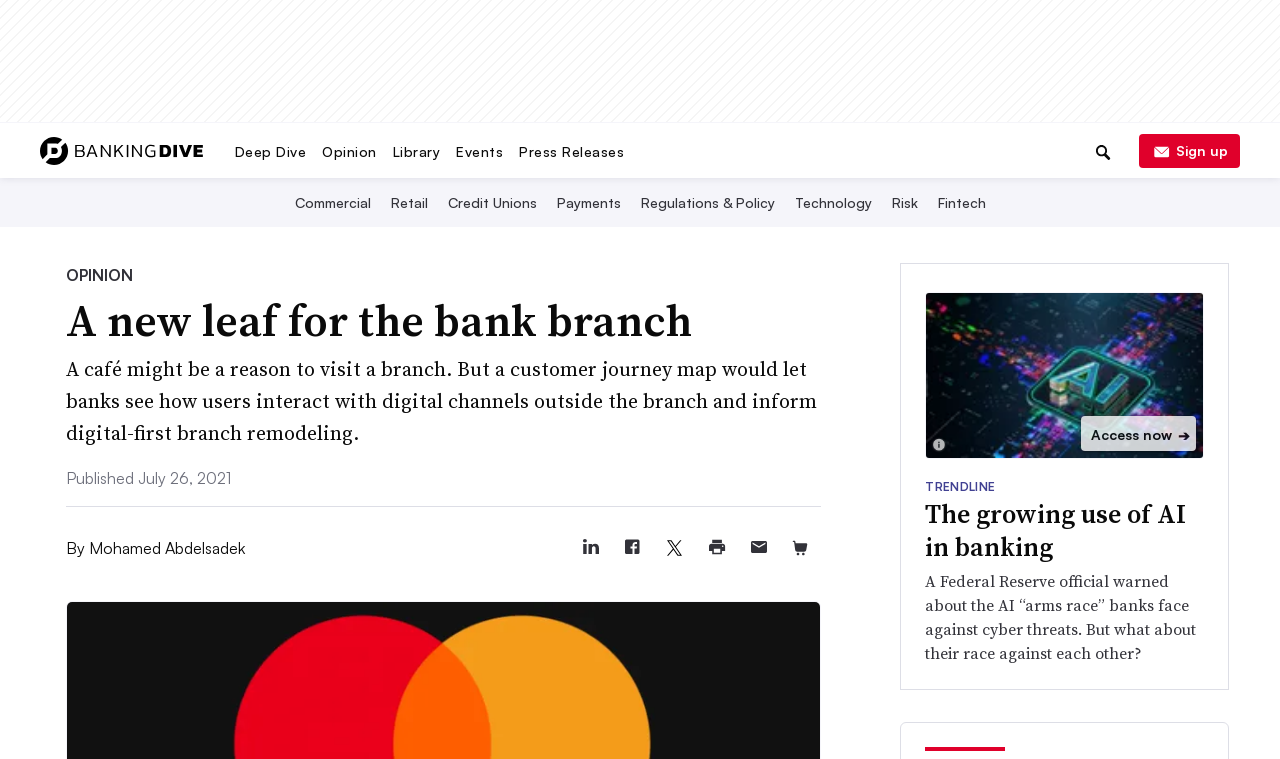Identify the bounding box coordinates of the section that should be clicked to achieve the task described: "Go to The Mail Archive home".

None